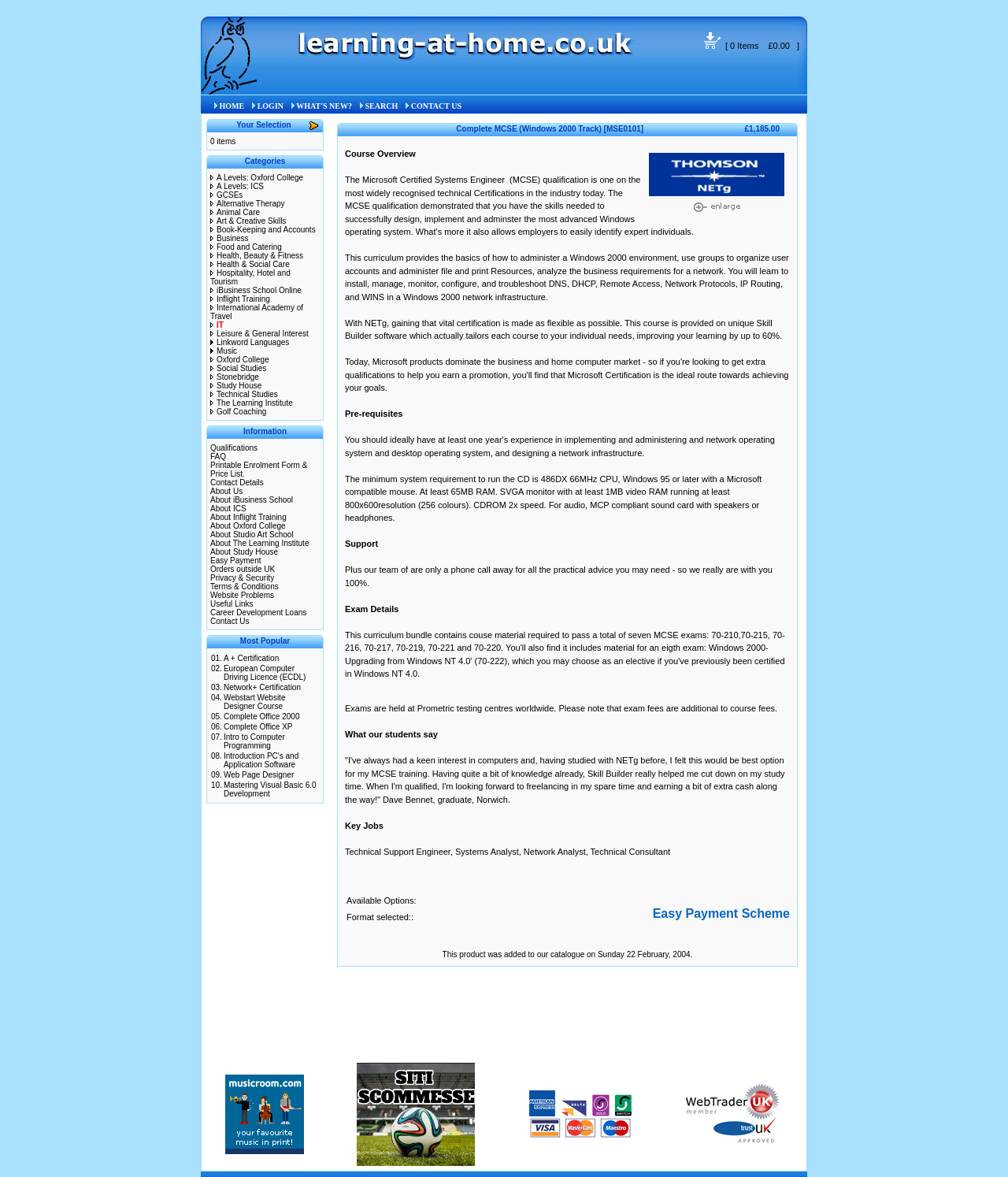Please locate the bounding box coordinates of the element that should be clicked to achieve the given instruction: "select the A Levels: Oxford College link".

[0.209, 0.147, 0.301, 0.155]